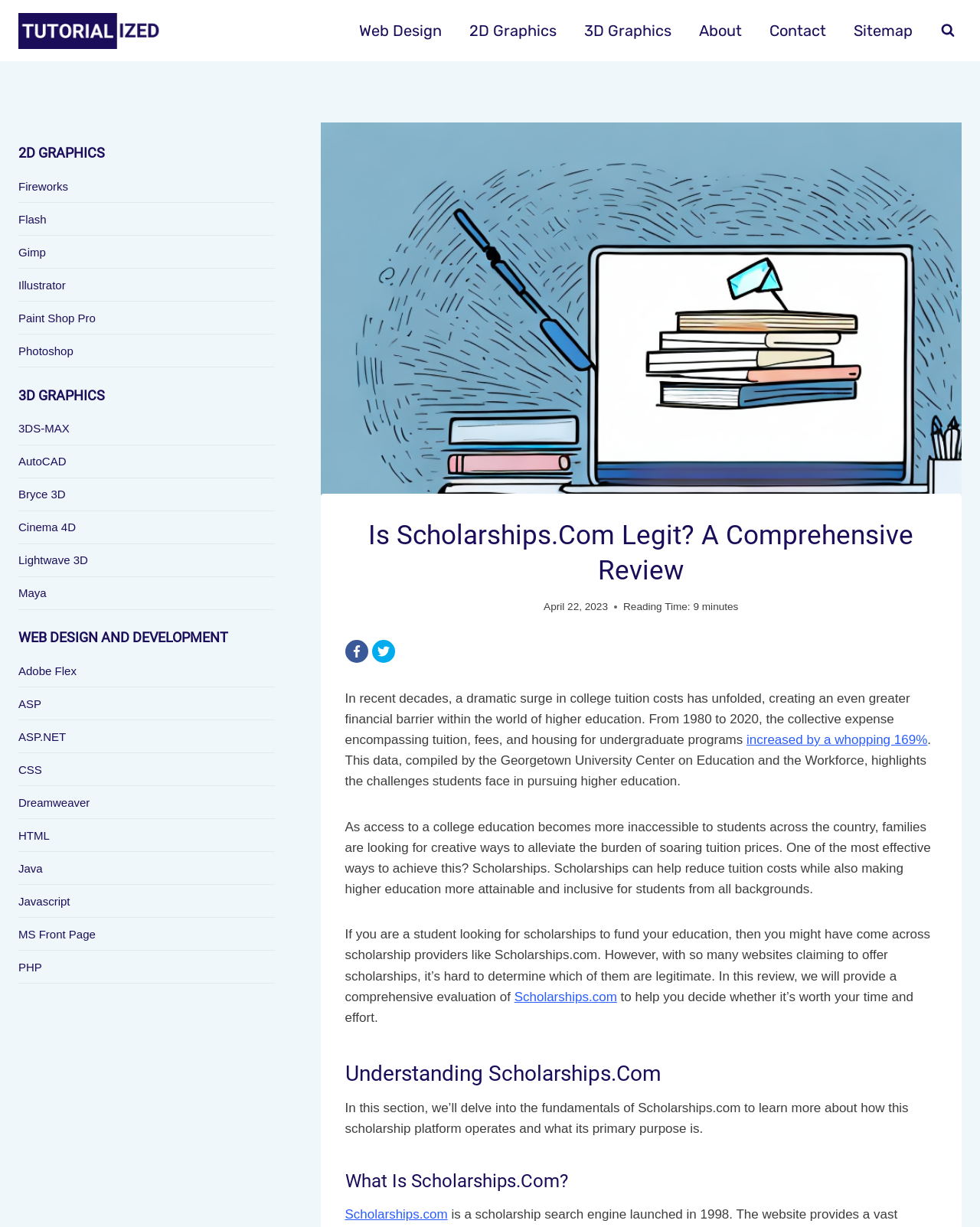Use the information in the screenshot to answer the question comprehensively: How much did college tuition costs increase from 1980 to 2020?

According to the webpage, the collective expense encompassing tuition, fees, and housing for undergraduate programs increased by a whopping 169% from 1980 to 2020, as compiled by the Georgetown University Center on Education and the Workforce.